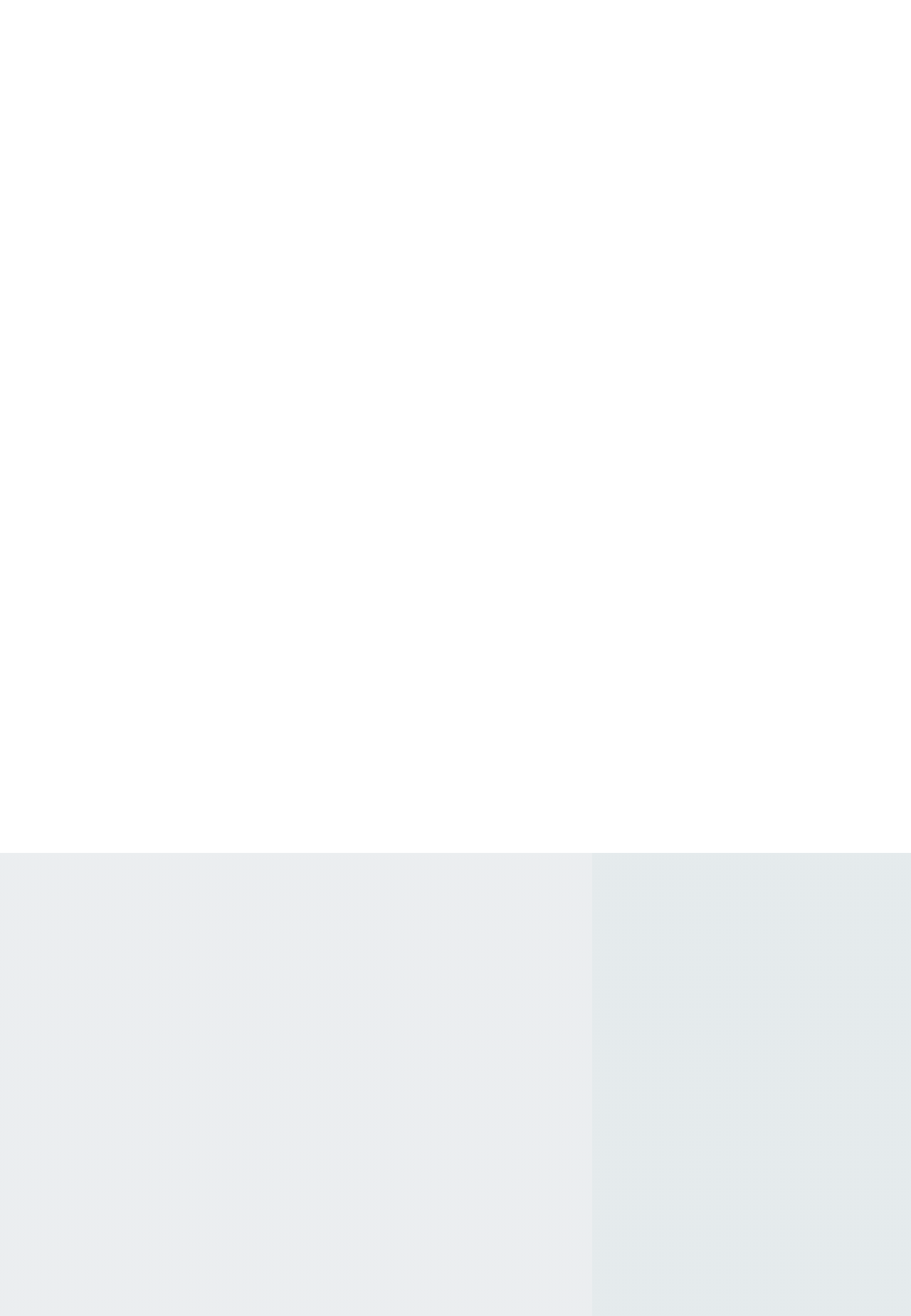Respond to the question below with a single word or phrase: What is the main function of the webpage?

To provide information and contact details